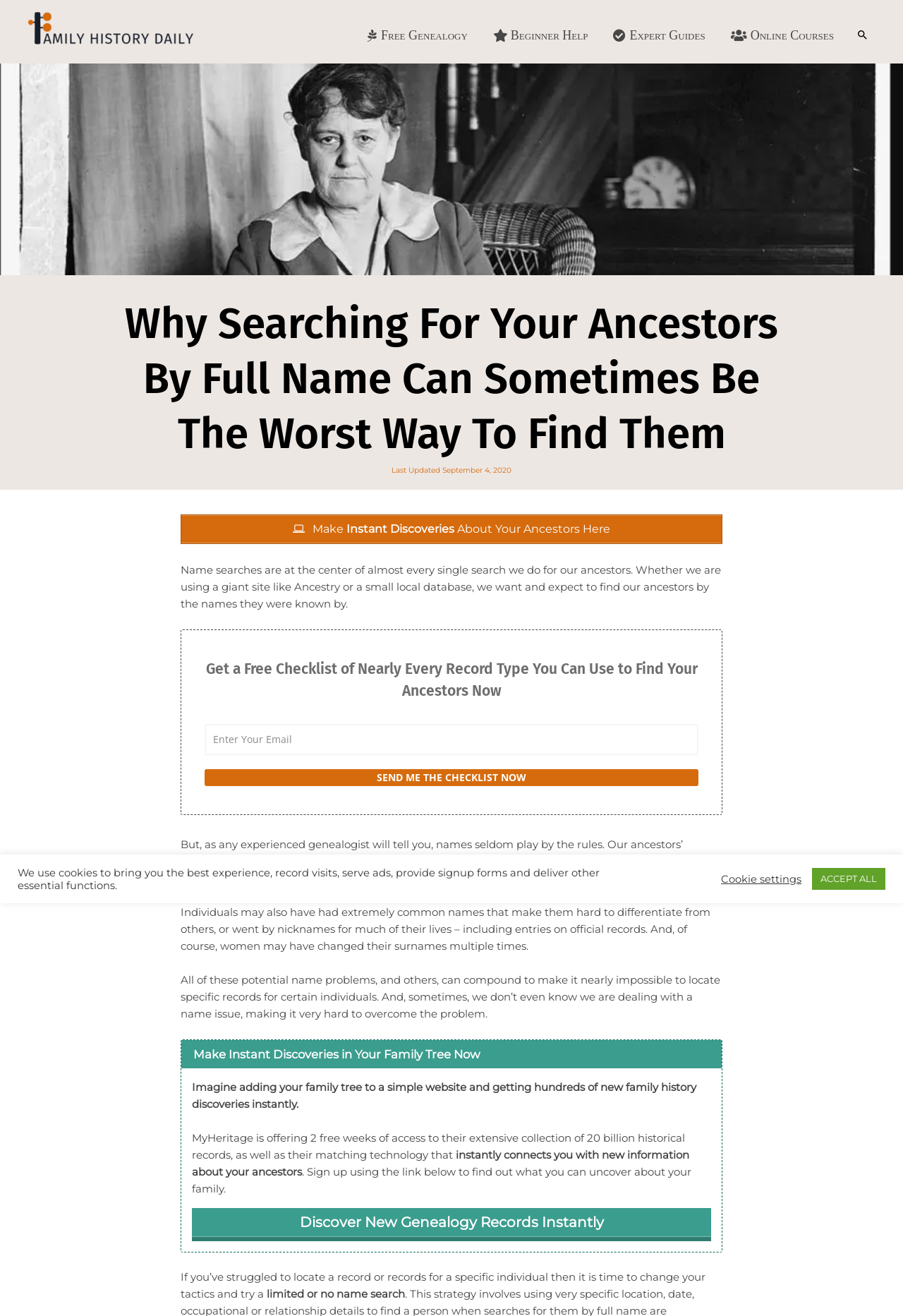Pinpoint the bounding box coordinates of the clickable element needed to complete the instruction: "Go to the TV Shows page". The coordinates should be provided as four float numbers between 0 and 1: [left, top, right, bottom].

None